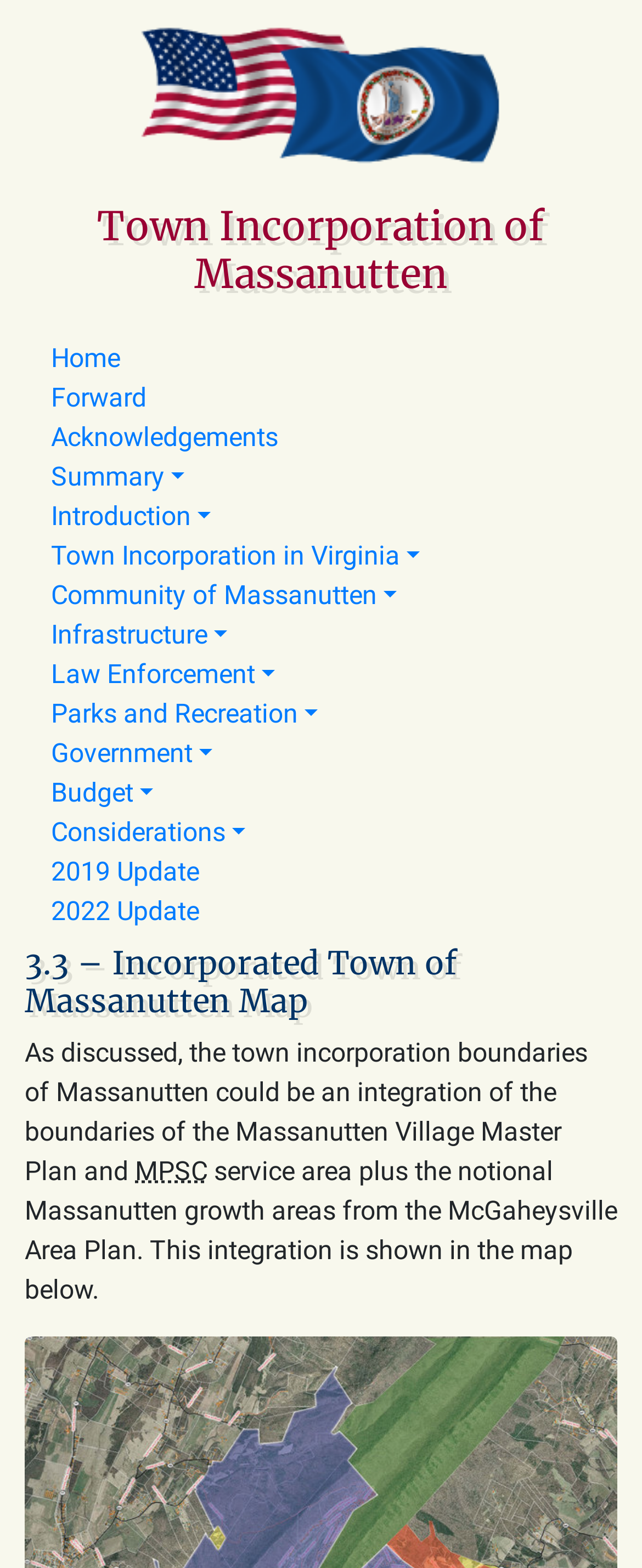What is the abbreviation for Massanutten Public Service Corporation?
Give a single word or phrase as your answer by examining the image.

MPSC